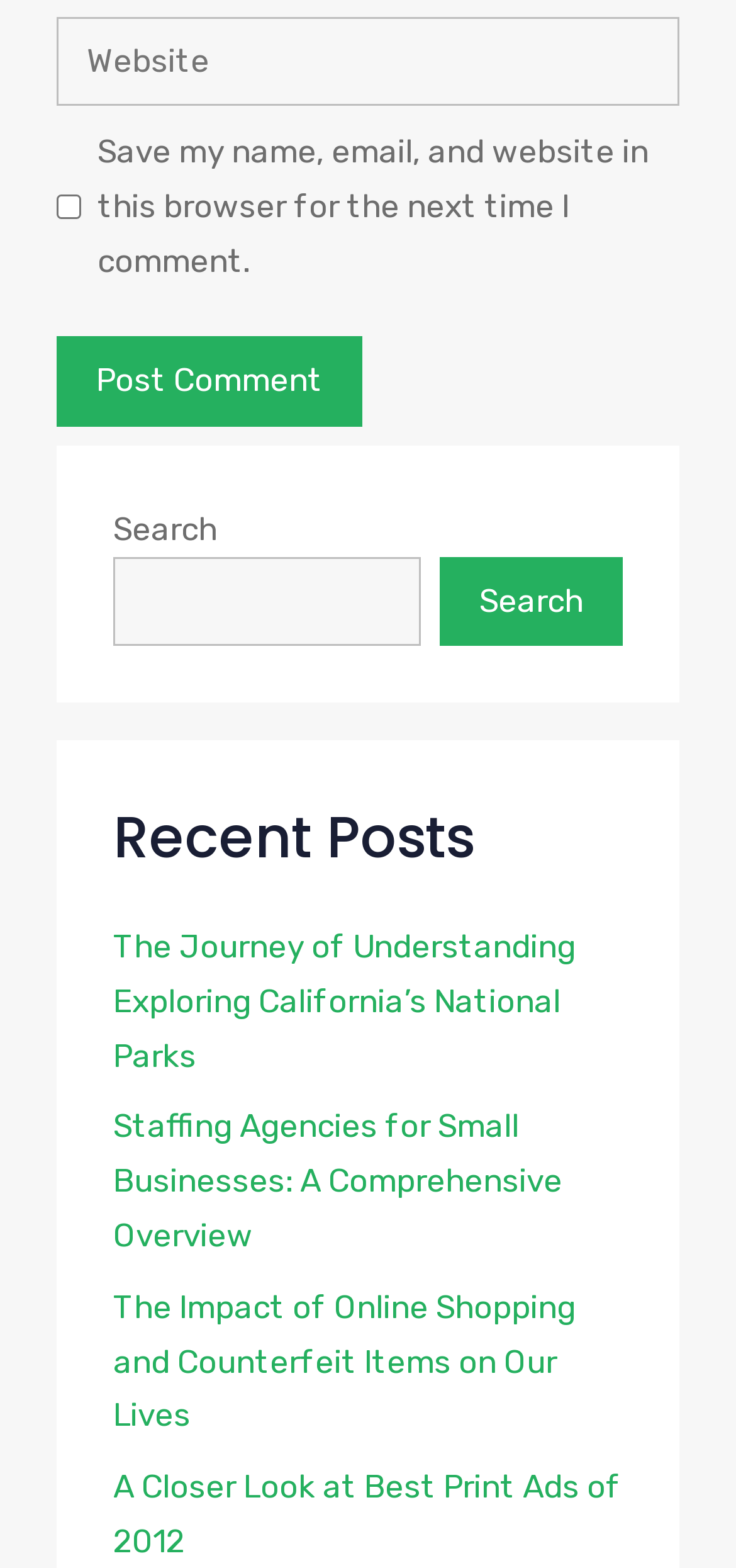Determine the bounding box coordinates of the clickable region to execute the instruction: "search using the search button". The coordinates should be four float numbers between 0 and 1, denoted as [left, top, right, bottom].

[0.597, 0.355, 0.846, 0.412]